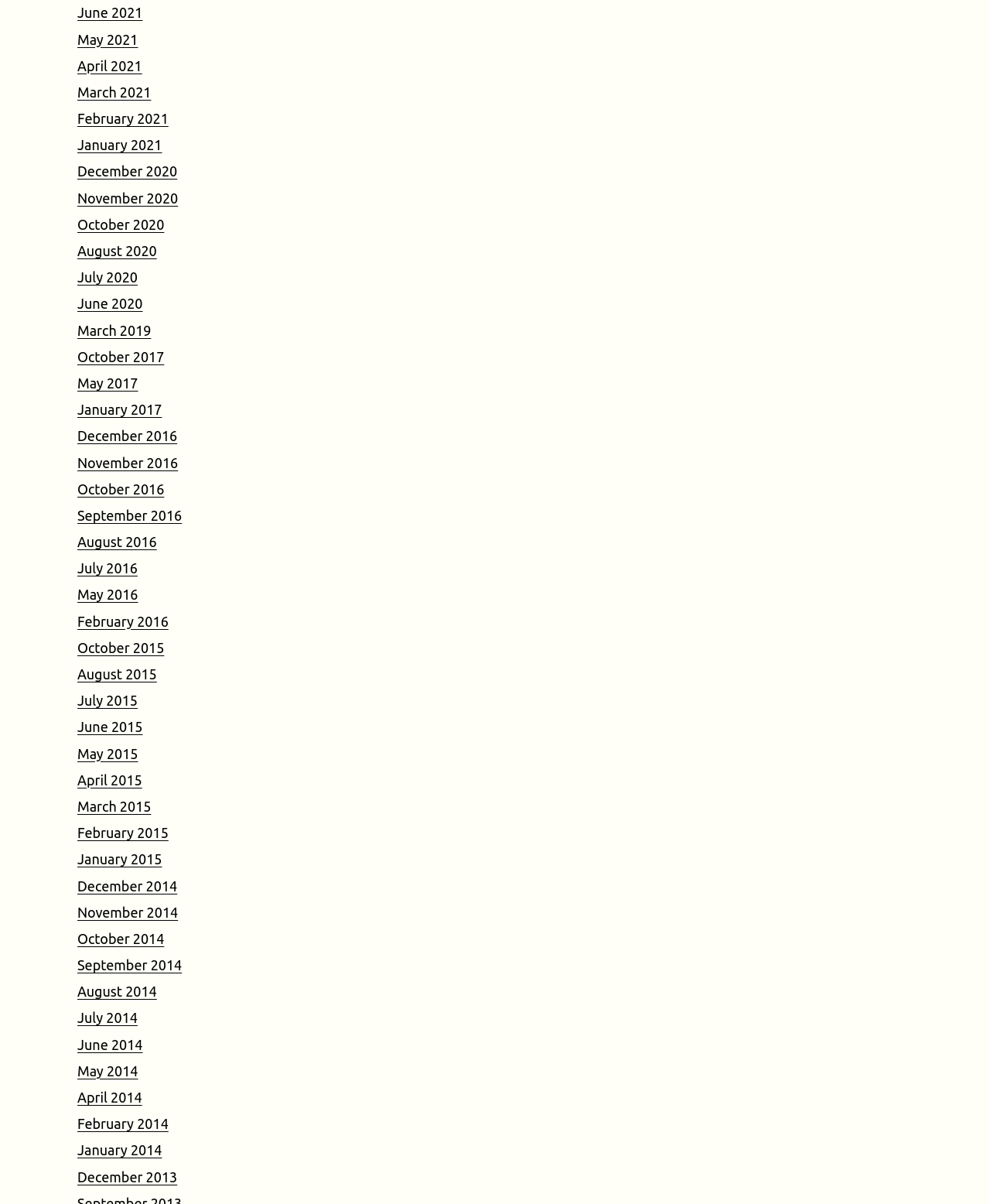Please answer the following question using a single word or phrase: 
What is the earliest month listed?

December 2013